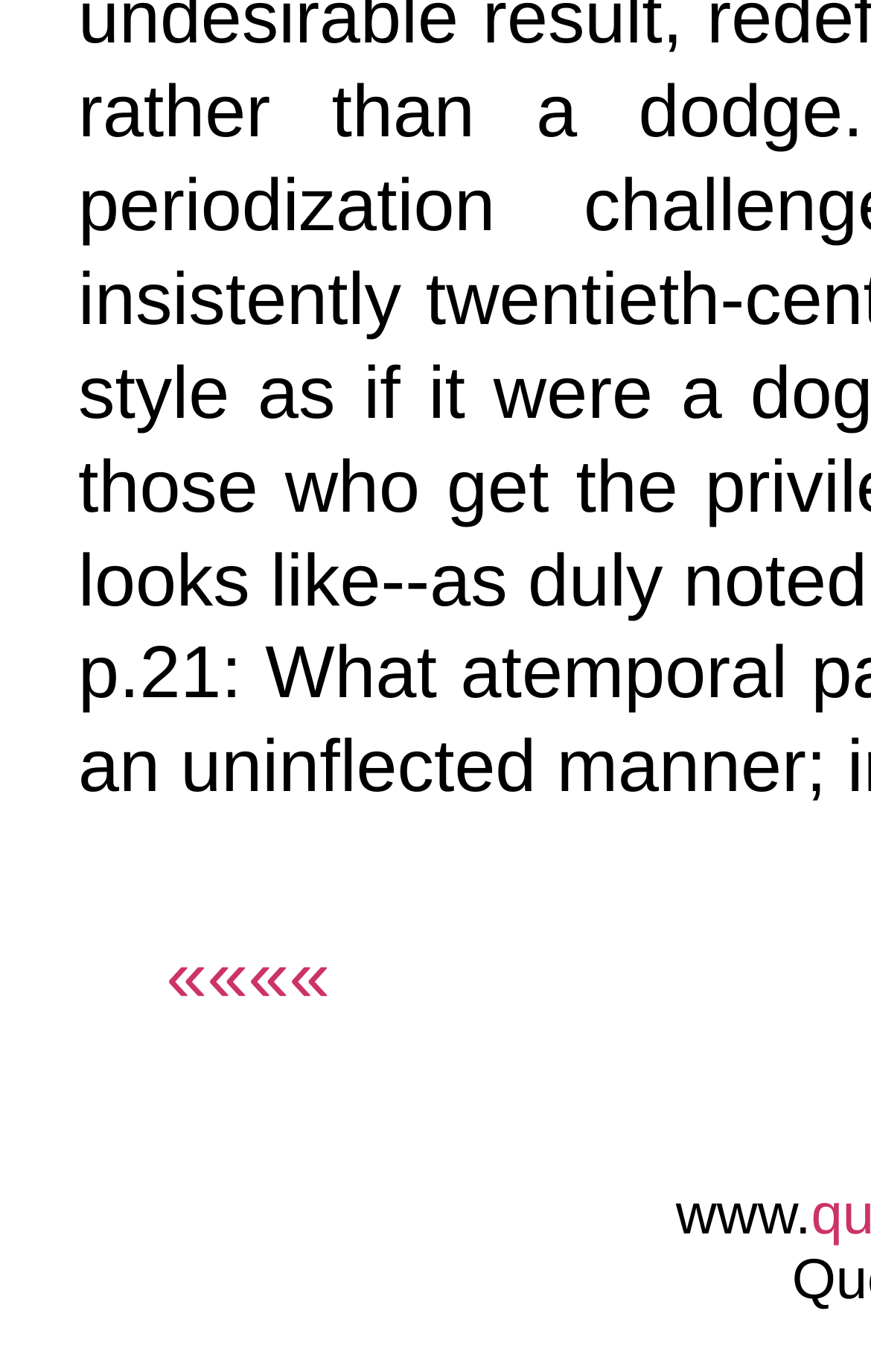Provide the bounding box coordinates in the format (top-left x, top-left y, bottom-right x, bottom-right y). All values are floating point numbers between 0 and 1. Determine the bounding box coordinate of the UI element described as: ««««

[0.191, 0.681, 0.379, 0.741]